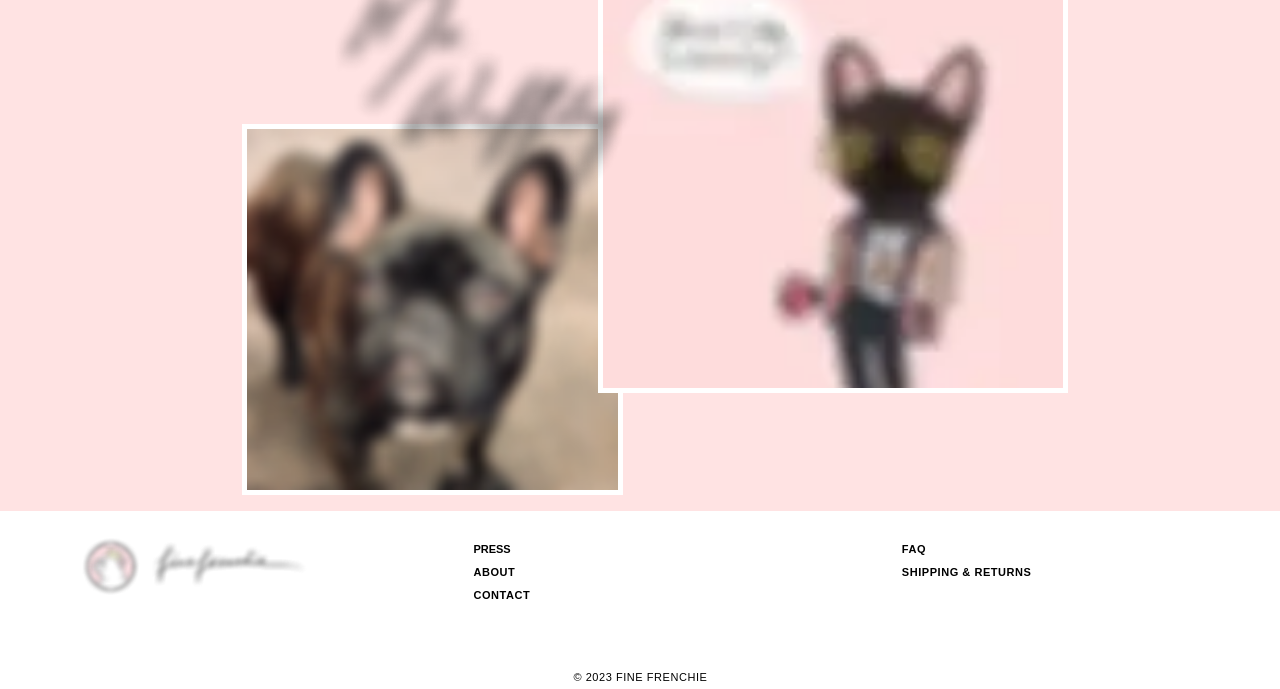Given the element description: "SHIPPING & RETURNS", predict the bounding box coordinates of this UI element. The coordinates must be four float numbers between 0 and 1, given as [left, top, right, bottom].

[0.705, 0.823, 0.806, 0.841]